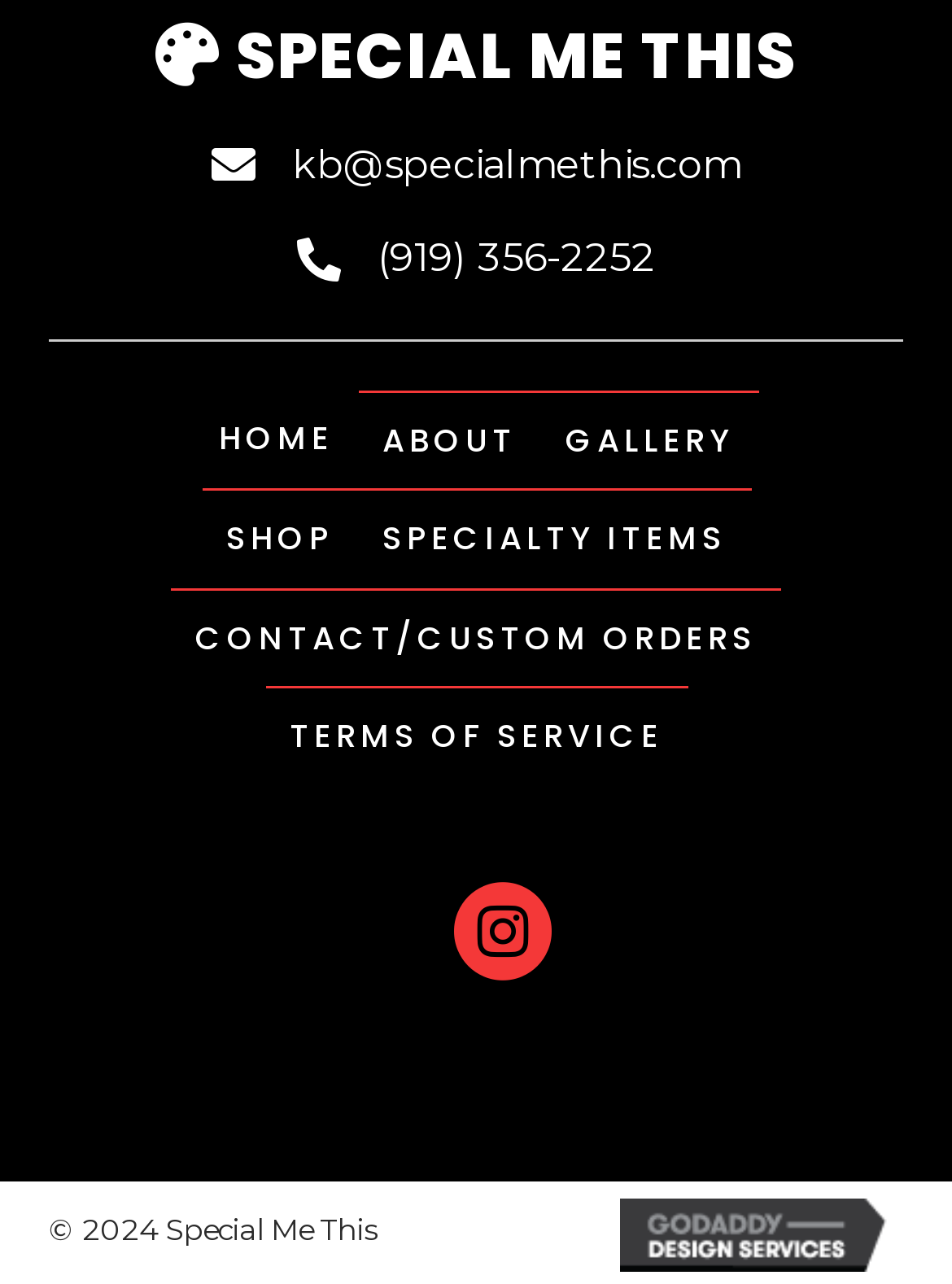Identify the bounding box coordinates of the region I need to click to complete this instruction: "Click on the 'HOME' link".

[0.204, 0.305, 0.376, 0.38]